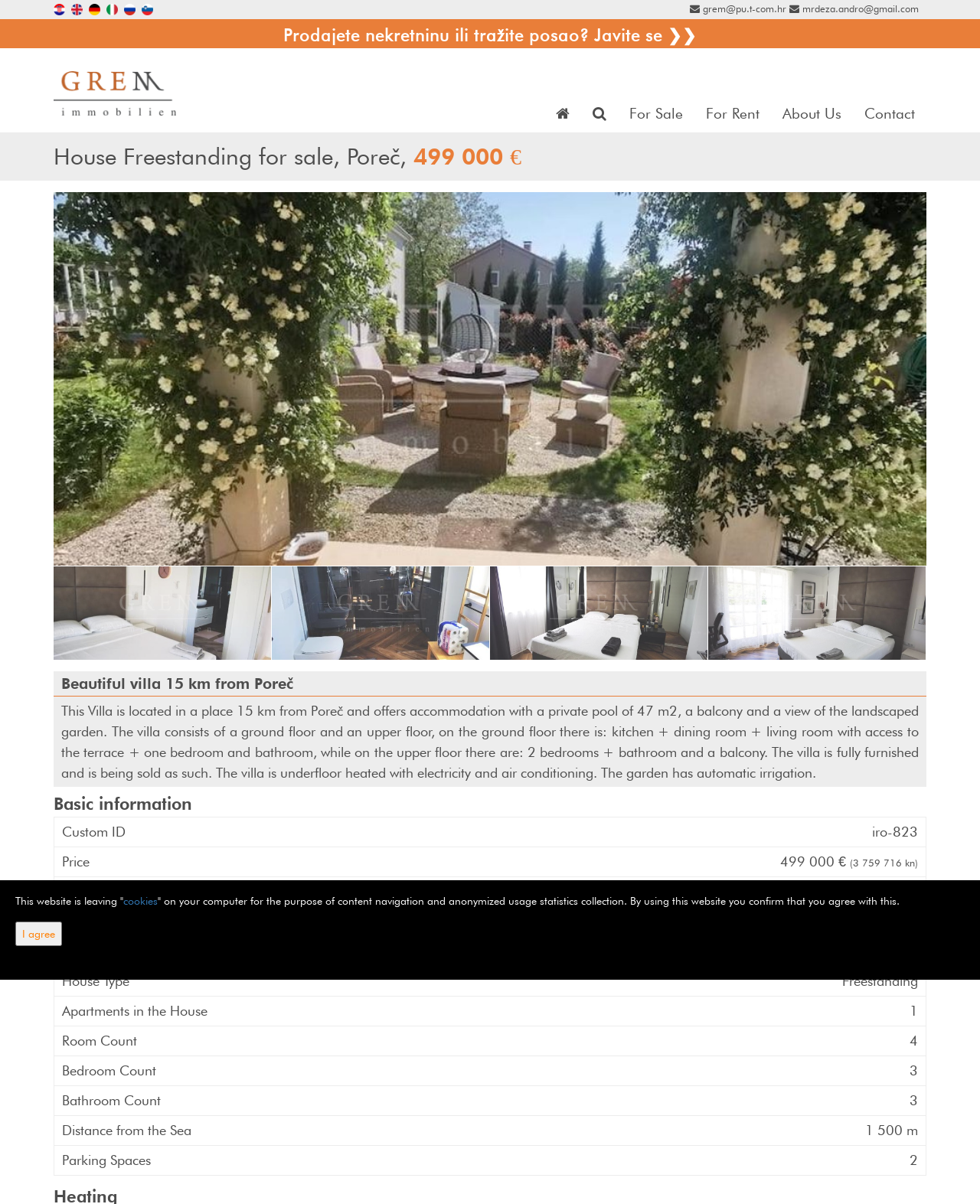What is the distance from the villa to the sea?
Refer to the image and provide a thorough answer to the question.

I found the distance from the villa to the sea by looking at the 'Distance from the Sea' section under 'Basic information', which is located in the main content area of the webpage. The distance is listed as '1 500 m'.